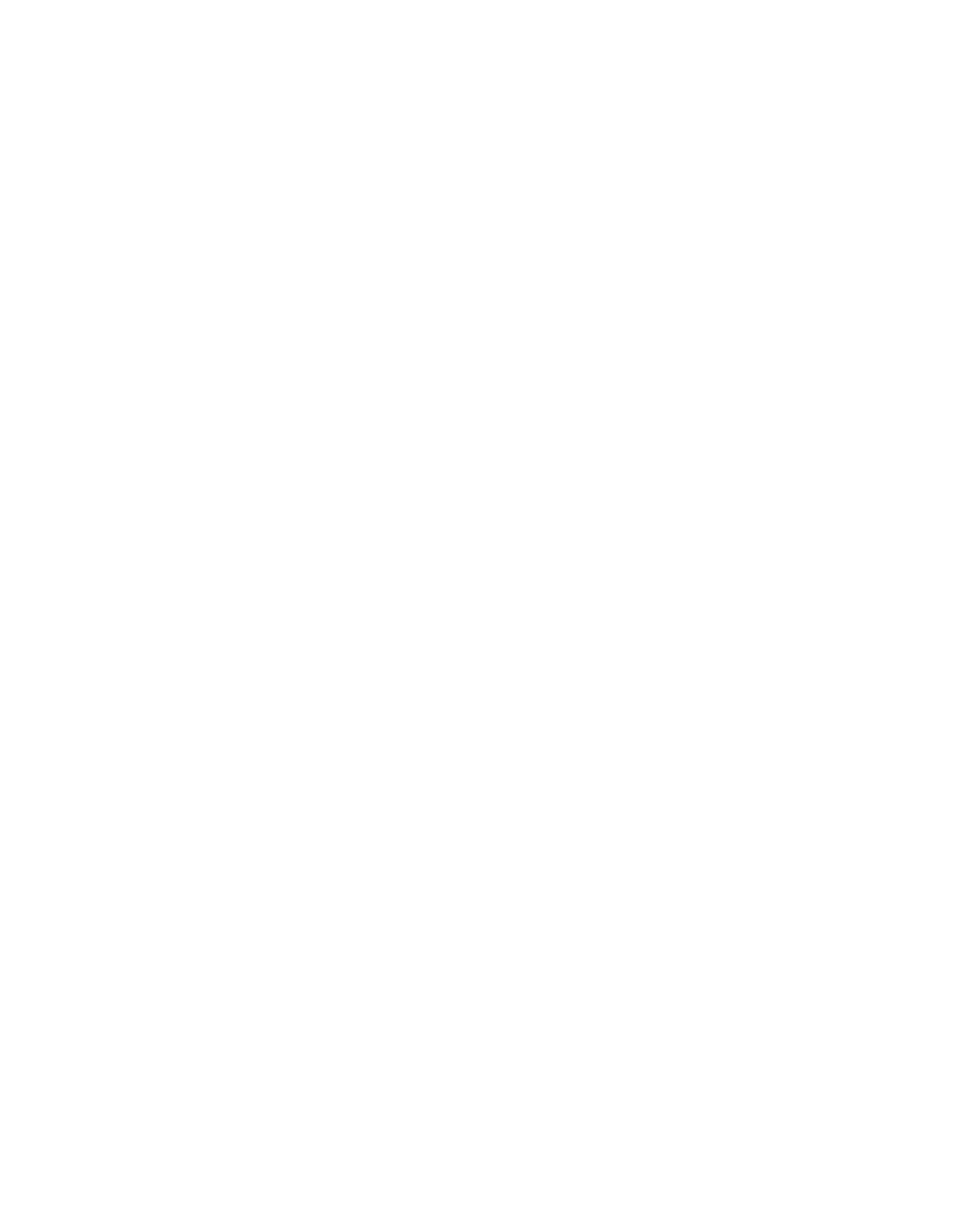Identify the bounding box for the described UI element: "View all".

[0.9, 0.063, 0.945, 0.076]